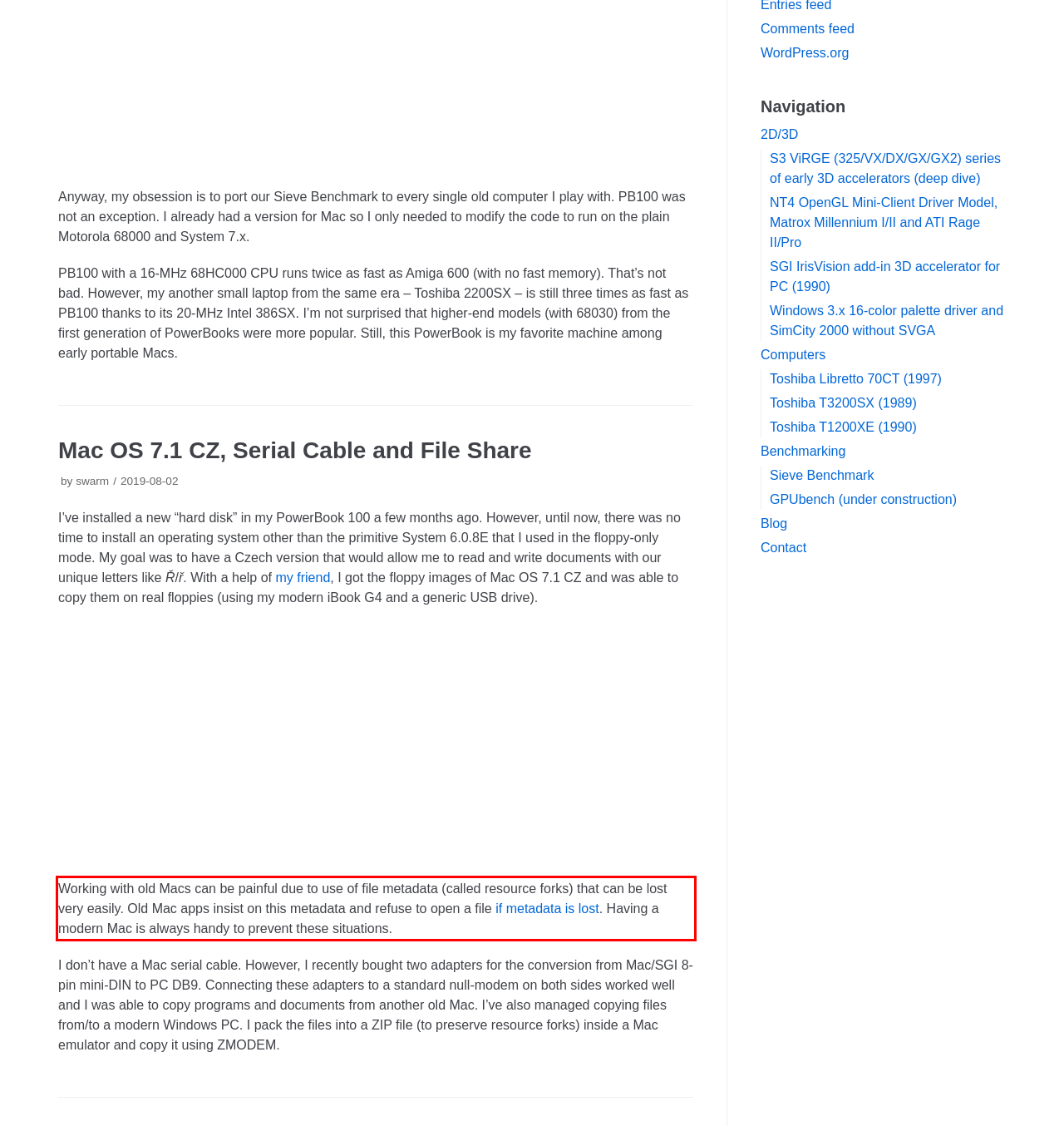With the provided screenshot of a webpage, locate the red bounding box and perform OCR to extract the text content inside it.

Working with old Macs can be painful due to use of file metadata (called resource forks) that can be lost very easily. Old Mac apps insist on this metadata and refuse to open a file if metadata is lost. Having a modern Mac is always handy to prevent these situations.